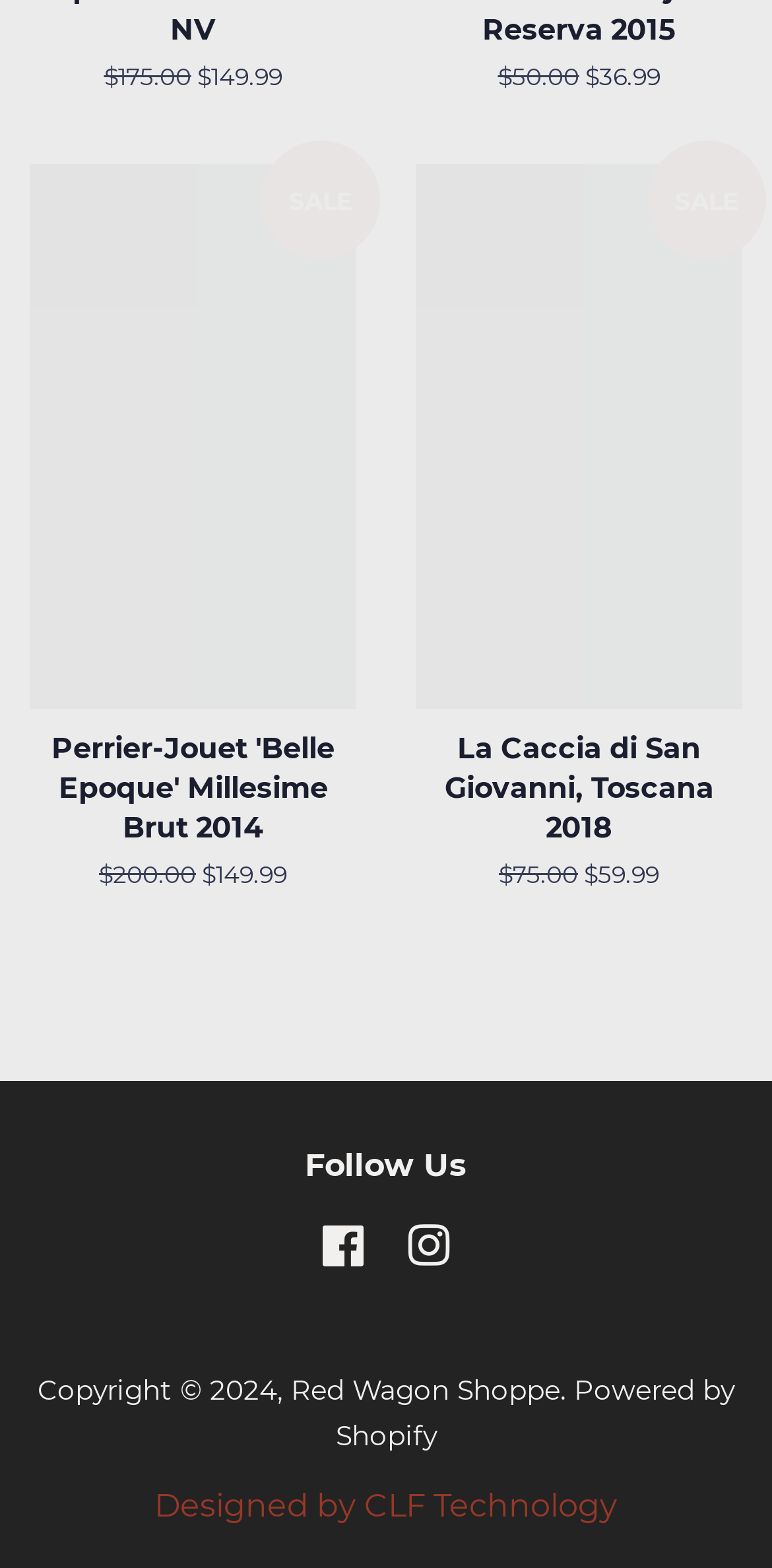What is the copyright year of the website?
Refer to the screenshot and respond with a concise word or phrase.

2024